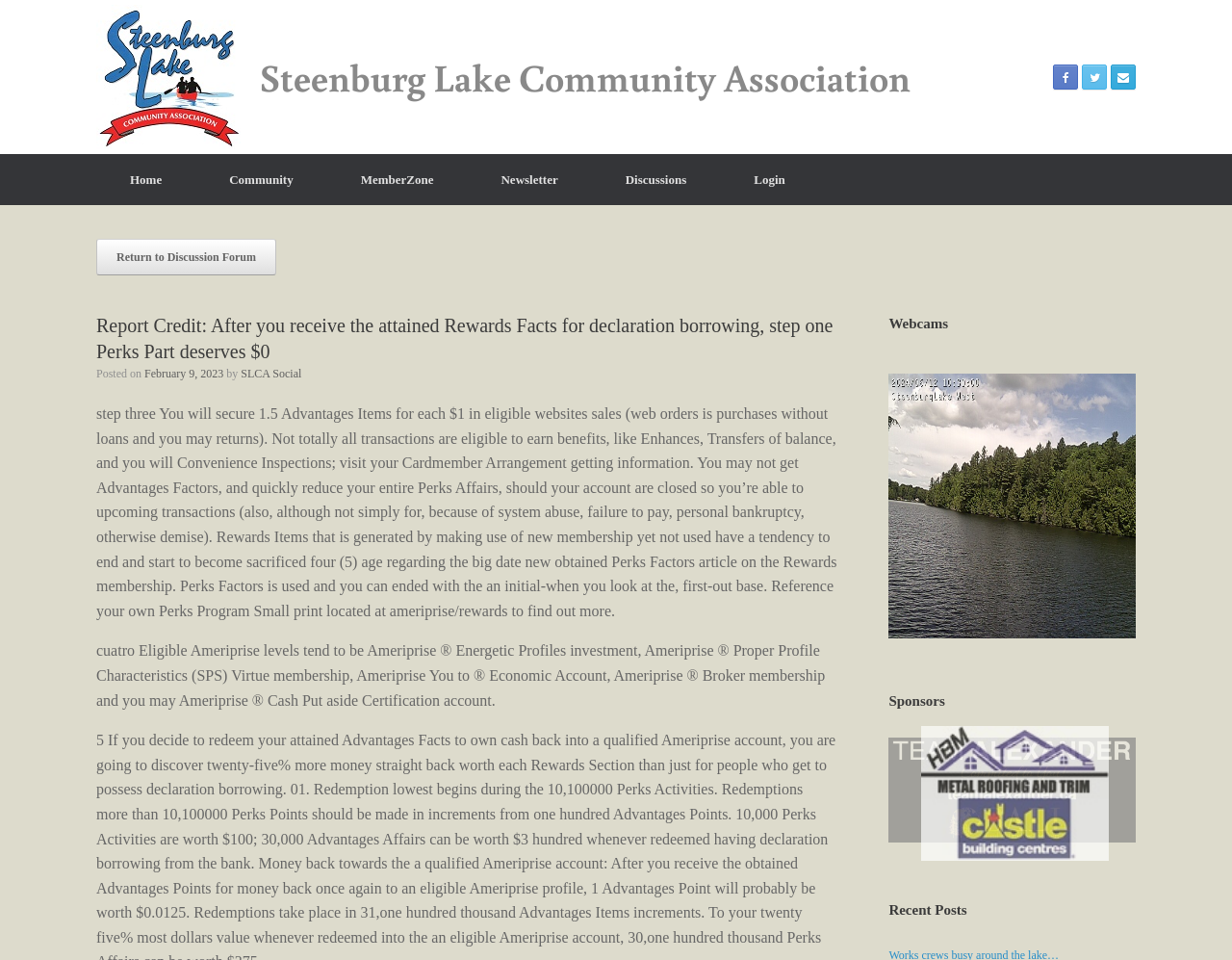Extract the main title from the webpage and generate its text.

Report Credit: After you receive the attained Rewards Facts for declaration borrowing, step one Perks Part deserves $0